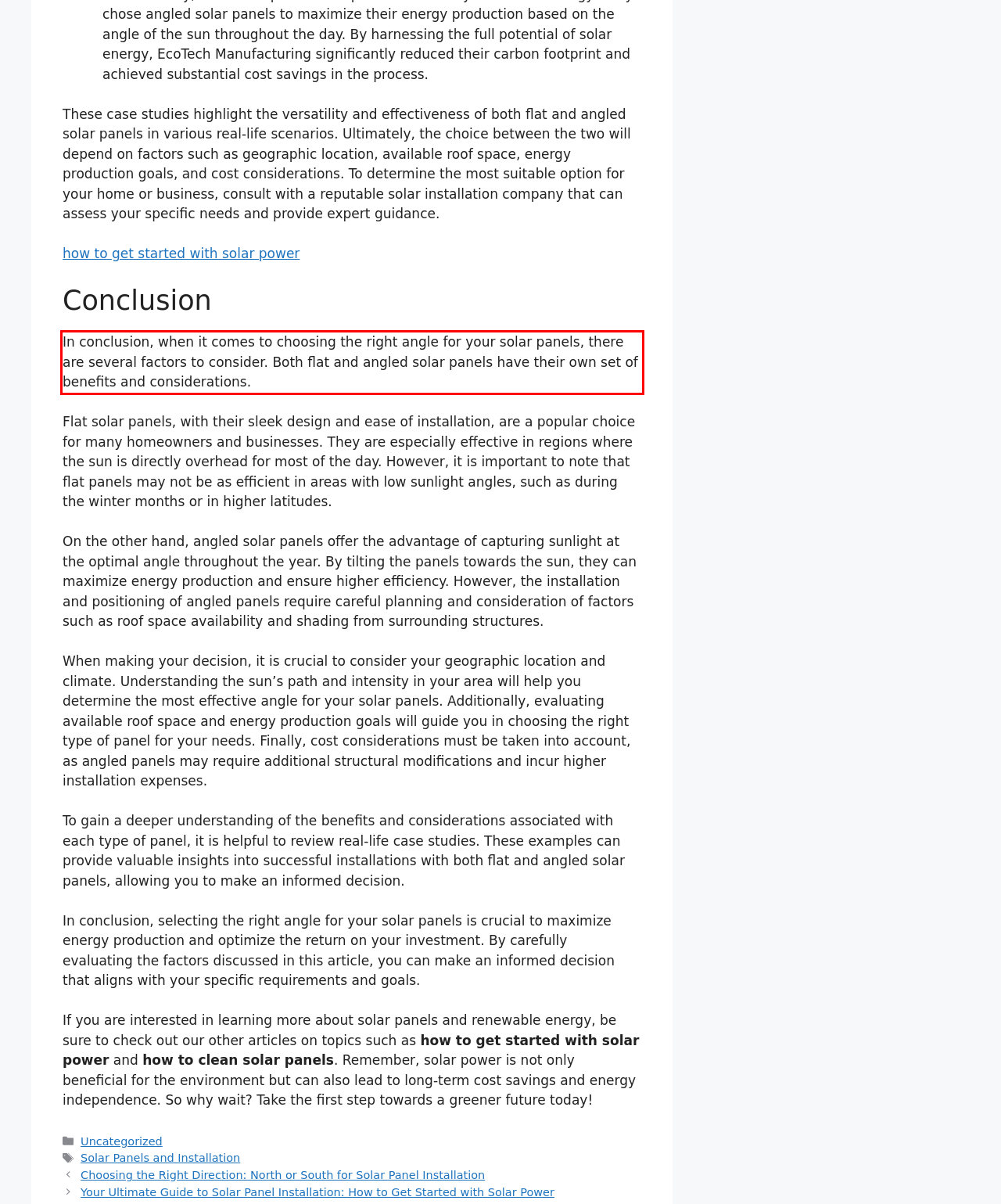You are provided with a screenshot of a webpage that includes a UI element enclosed in a red rectangle. Extract the text content inside this red rectangle.

In conclusion, when it comes to choosing the right angle for your solar panels, there are several factors to consider. Both flat and angled solar panels have their own set of benefits and considerations.